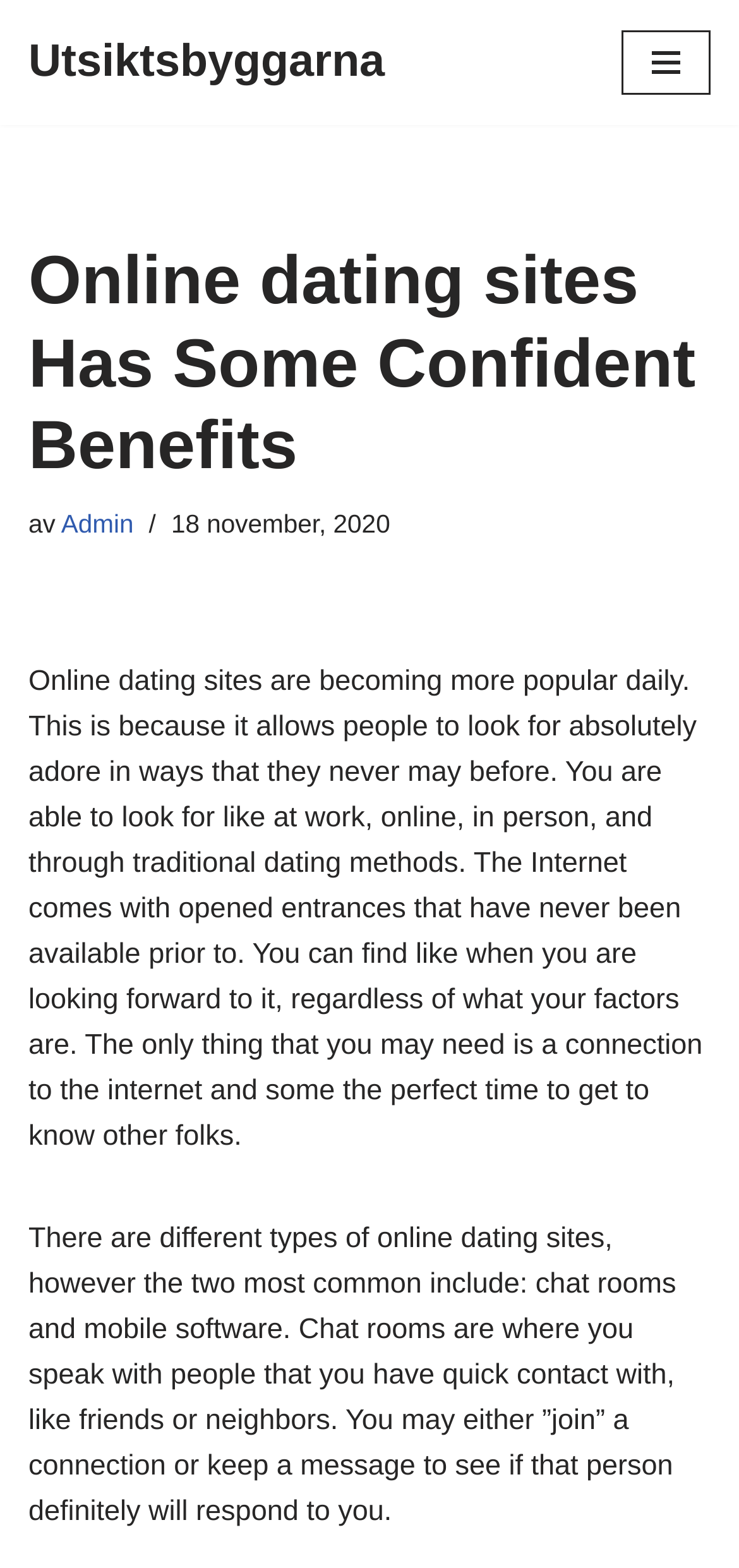Please answer the following question as detailed as possible based on the image: 
What is required to find love online?

The text in the webpage mentions that 'The only thing that you may need is a connection to the internet and some time to get to know other people', indicating that an internet connection and time are required to find love online.